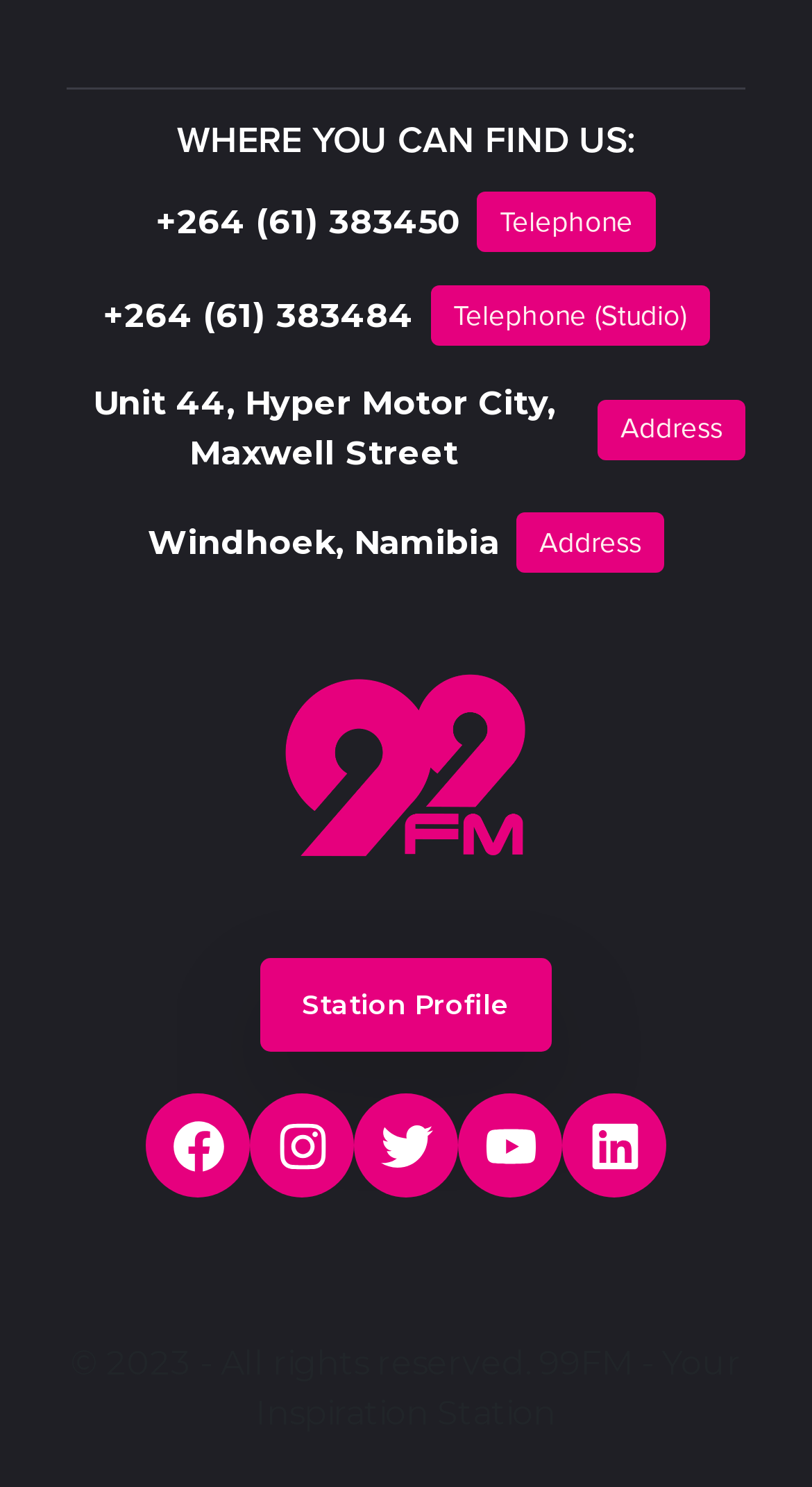What is the telephone number of 99FM studio?
Answer the question with a single word or phrase by looking at the picture.

+264 (61) 383484